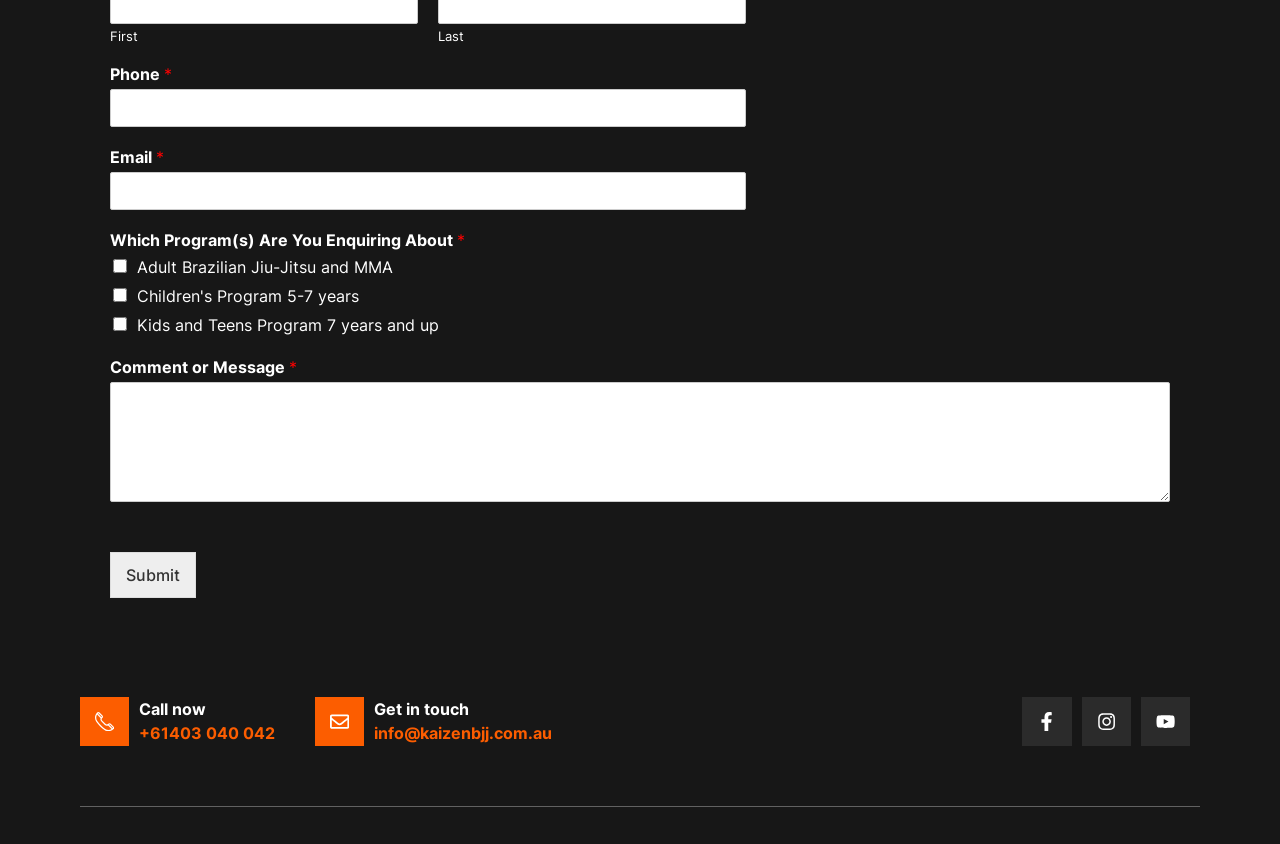Determine the bounding box coordinates for the UI element matching this description: "+61403 040 042".

[0.109, 0.857, 0.215, 0.881]